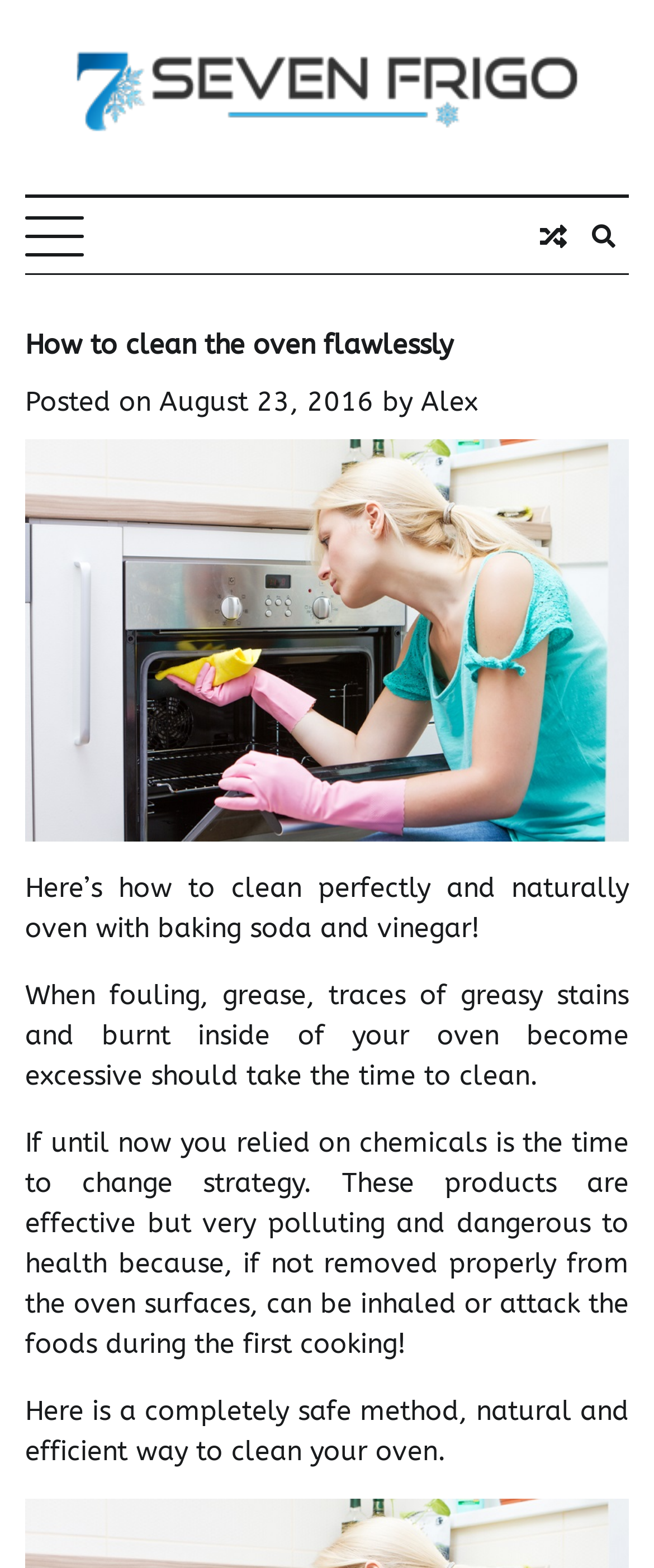Bounding box coordinates are specified in the format (top-left x, top-left y, bottom-right x, bottom-right y). All values are floating point numbers bounded between 0 and 1. Please provide the bounding box coordinate of the region this sentence describes: alt="Seven Frigo"

[0.115, 0.032, 0.885, 0.092]